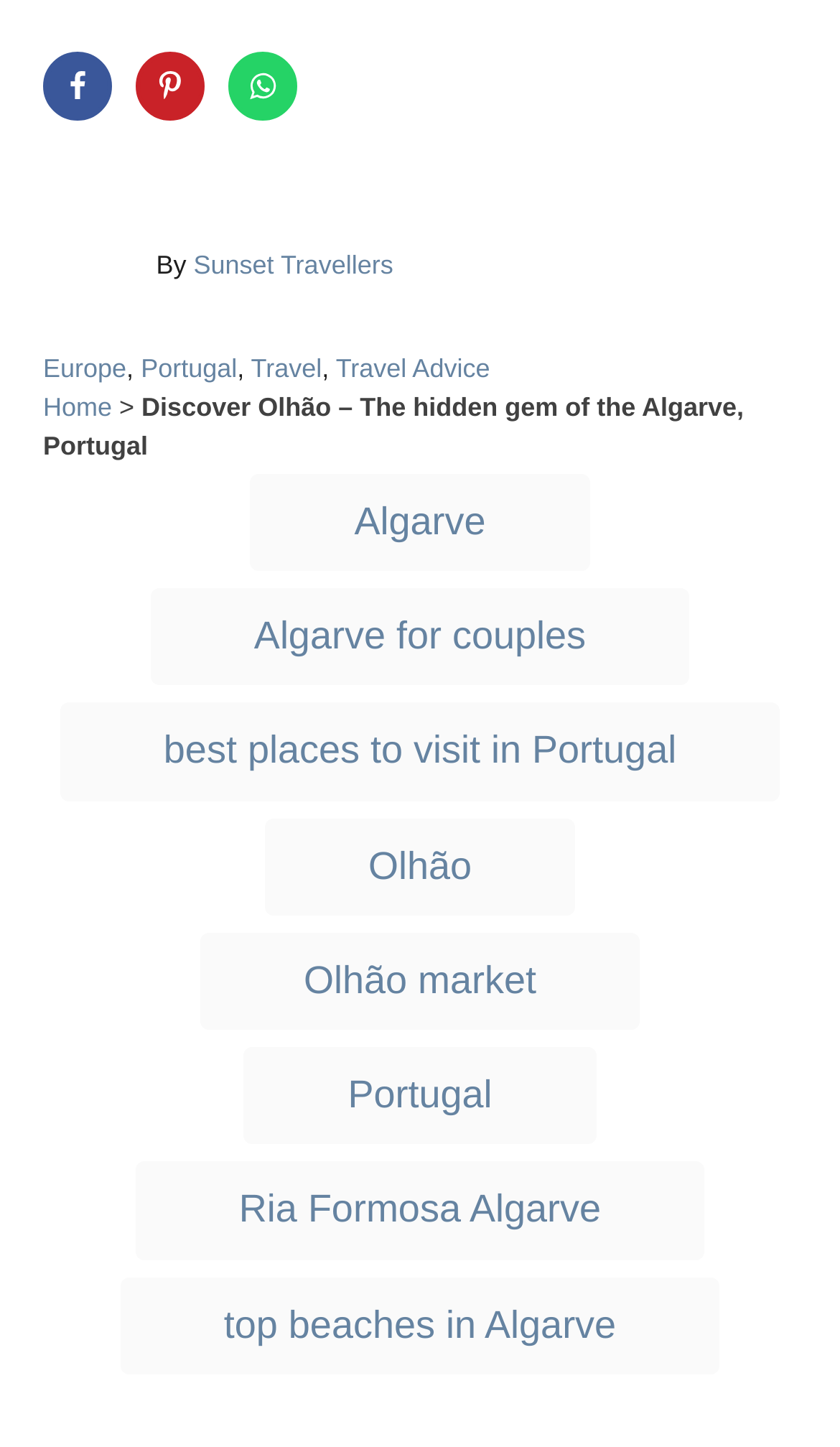Please locate the bounding box coordinates of the element that should be clicked to complete the given instruction: "Share on Facebook".

[0.051, 0.036, 0.144, 0.084]